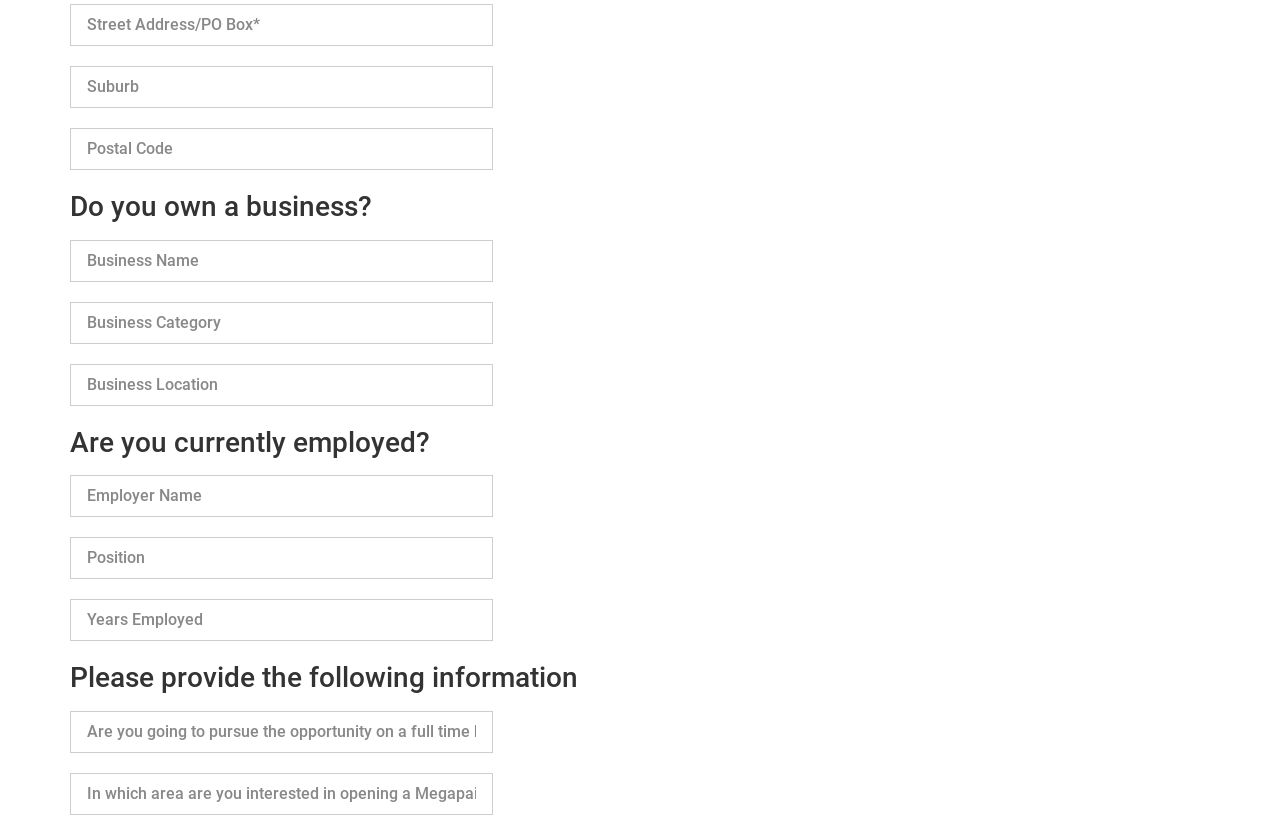Respond to the question with just a single word or phrase: 
How many business-related fields are there?

4